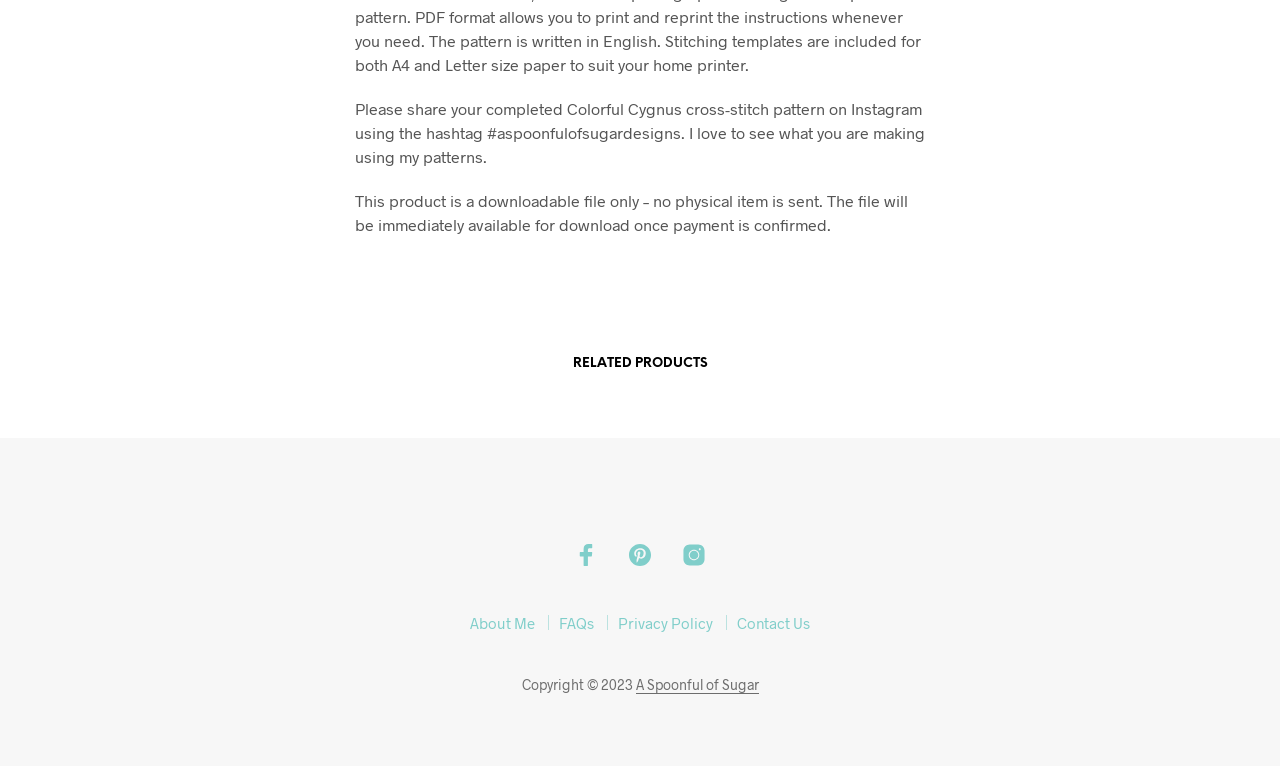Answer the question below with a single word or a brief phrase: 
What is the purpose of this webpage?

Downloadable file